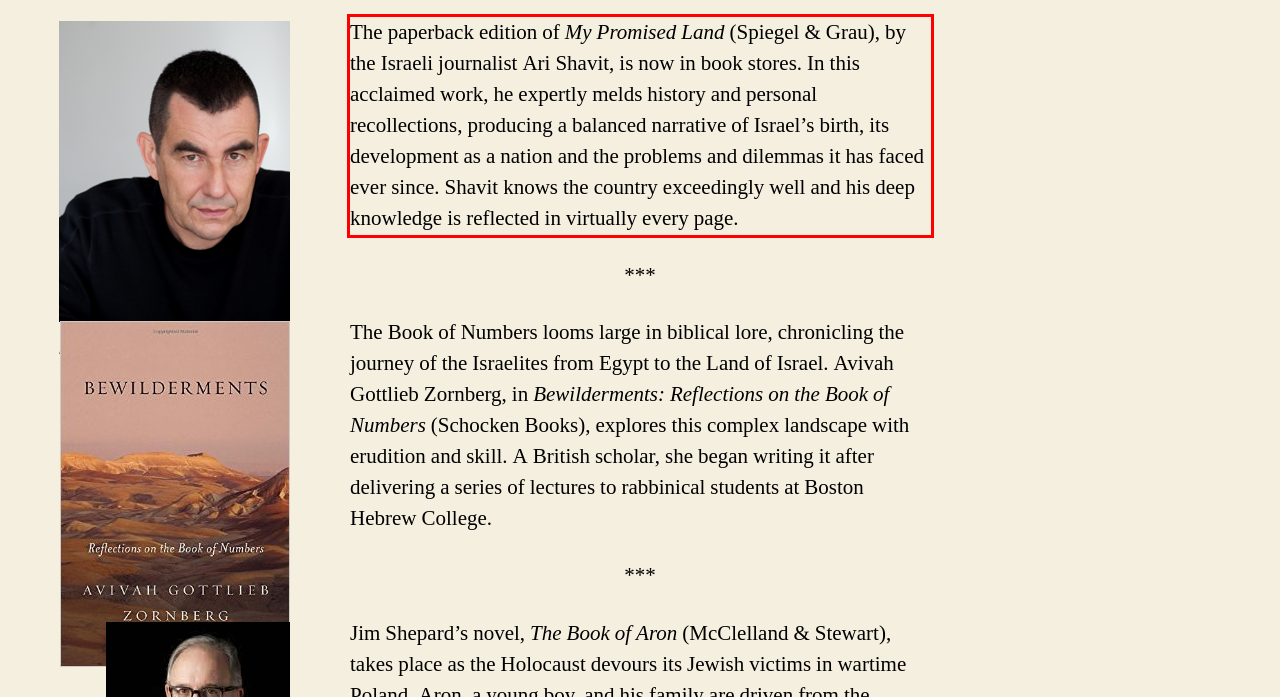Locate the red bounding box in the provided webpage screenshot and use OCR to determine the text content inside it.

The paperback edition of My Promised Land (Spiegel & Grau), by the Israeli journalist Ari Shavit, is now in book stores. In this acclaimed work, he expertly melds history and personal recollections, producing a balanced narrative of Israel’s birth, its development as a nation and the problems and dilemmas it has faced ever since. Shavit knows the country exceedingly well and his deep knowledge is reflected in virtually every page.